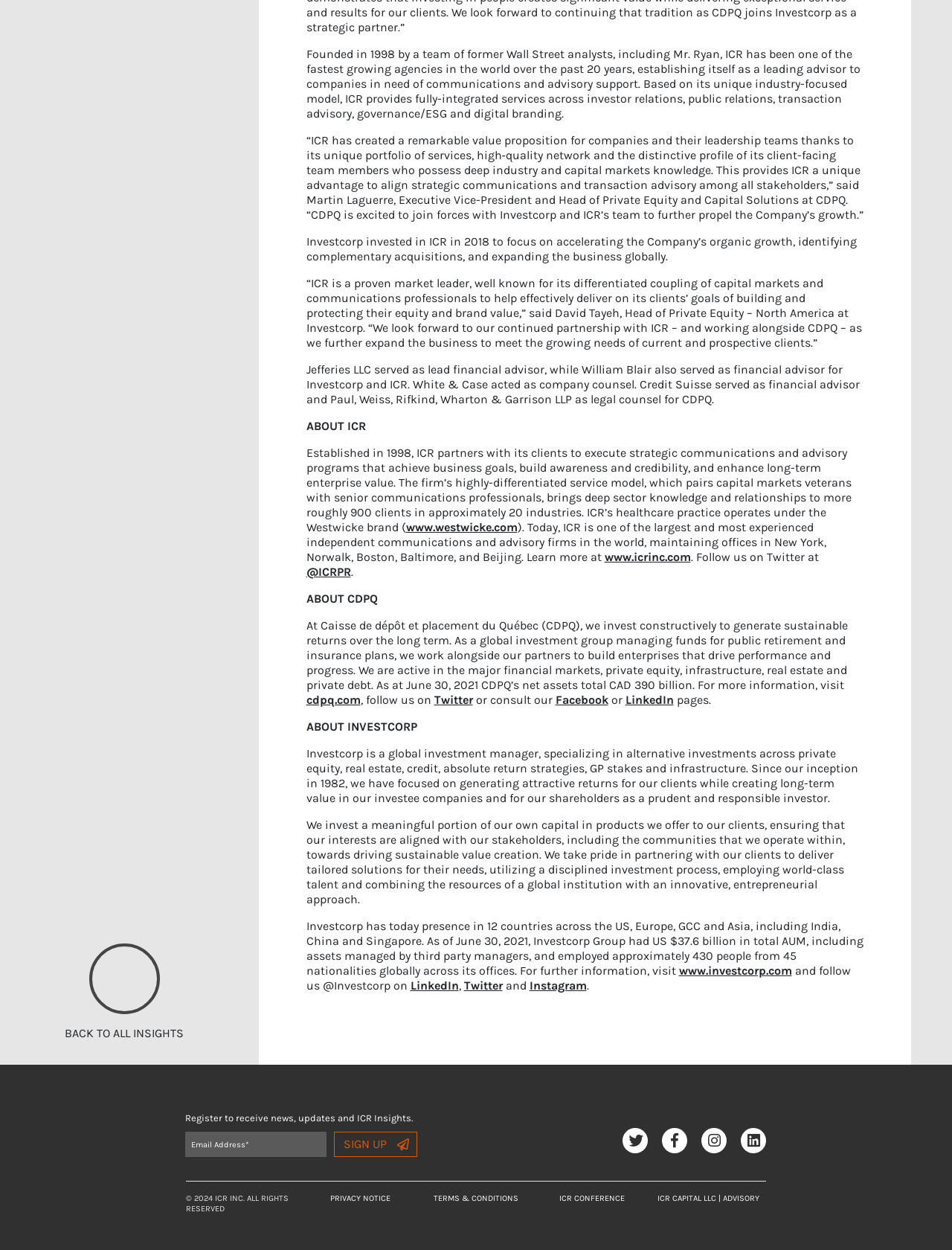Please specify the bounding box coordinates of the clickable region to carry out the following instruction: "Sign up for news and updates". The coordinates should be four float numbers between 0 and 1, in the format [left, top, right, bottom].

[0.351, 0.906, 0.438, 0.926]